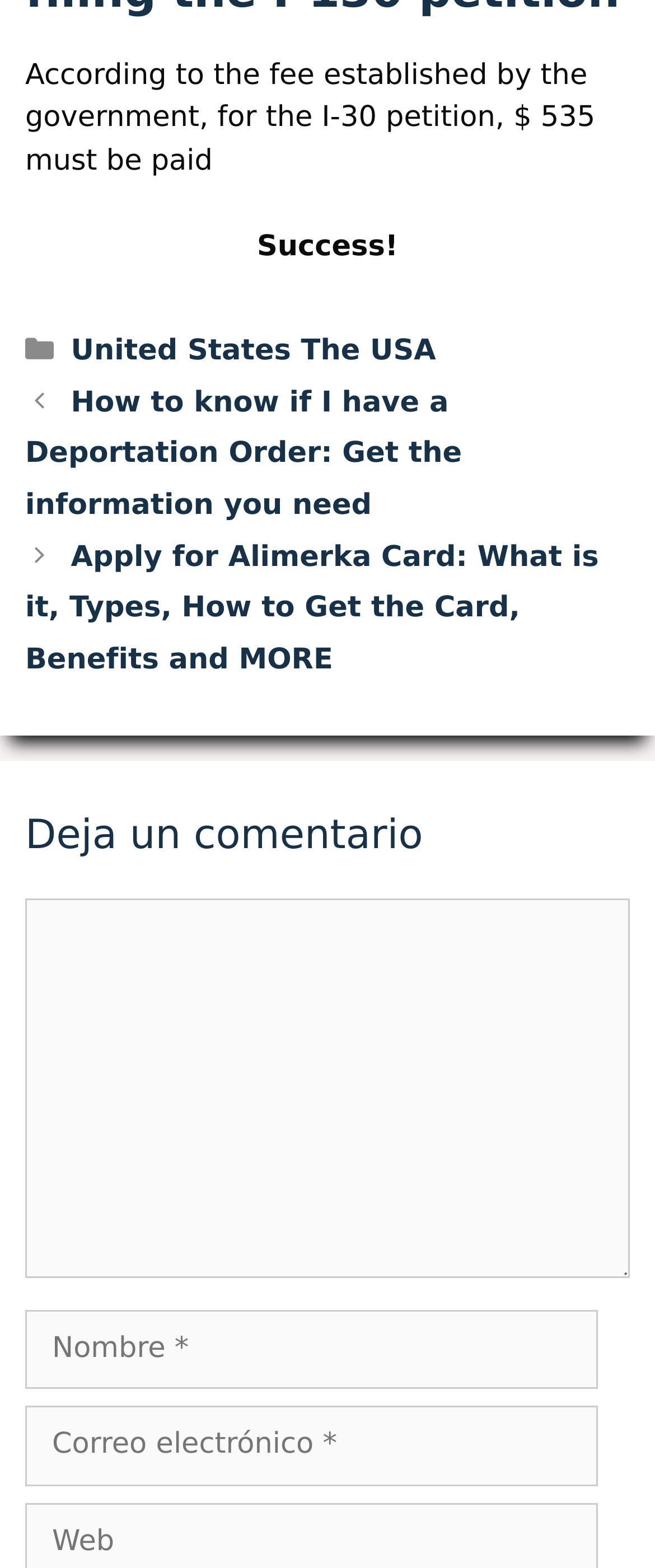Using the description: "parent_node: Comentario name="comment"", identify the bounding box of the corresponding UI element in the screenshot.

[0.038, 0.573, 0.962, 0.815]